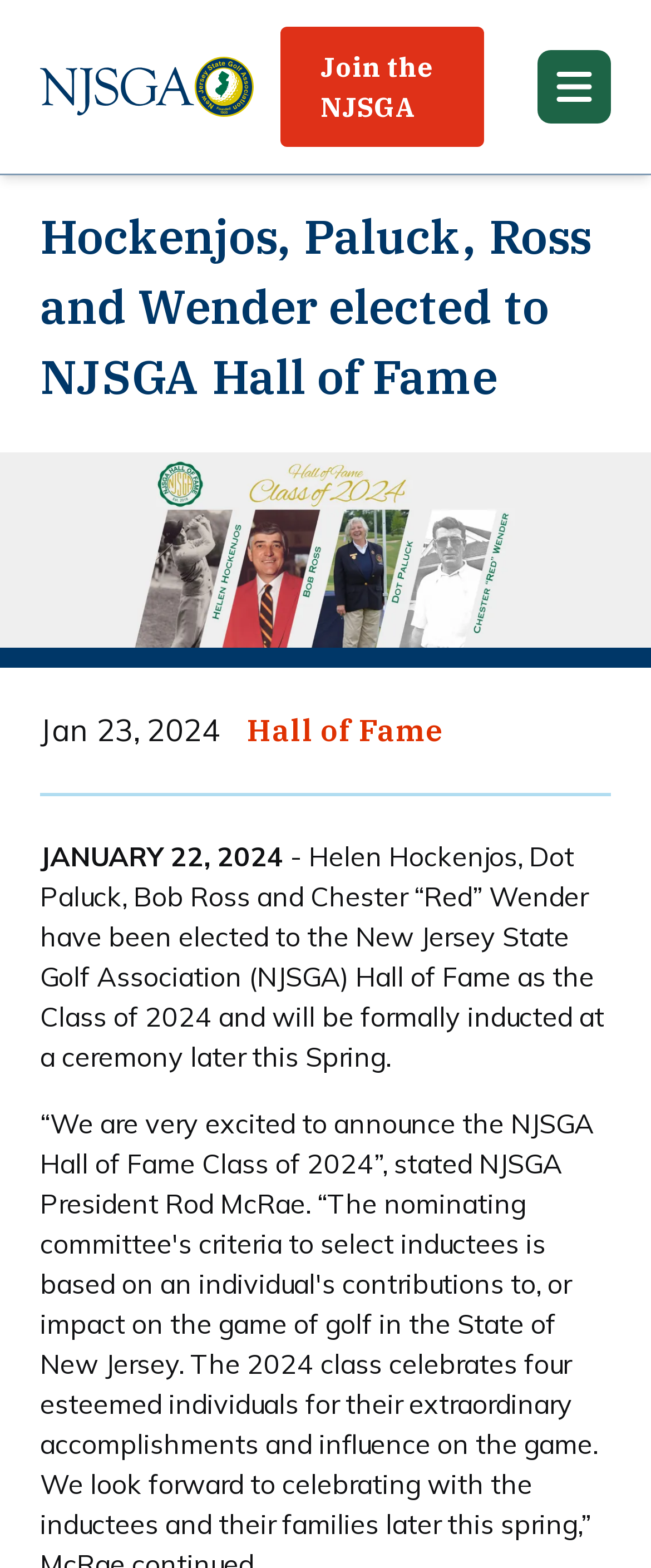Locate the bounding box coordinates for the element described below: "alt="New Jersey State Golf Association"". The coordinates must be four float values between 0 and 1, formatted as [left, top, right, bottom].

[0.062, 0.037, 0.39, 0.074]